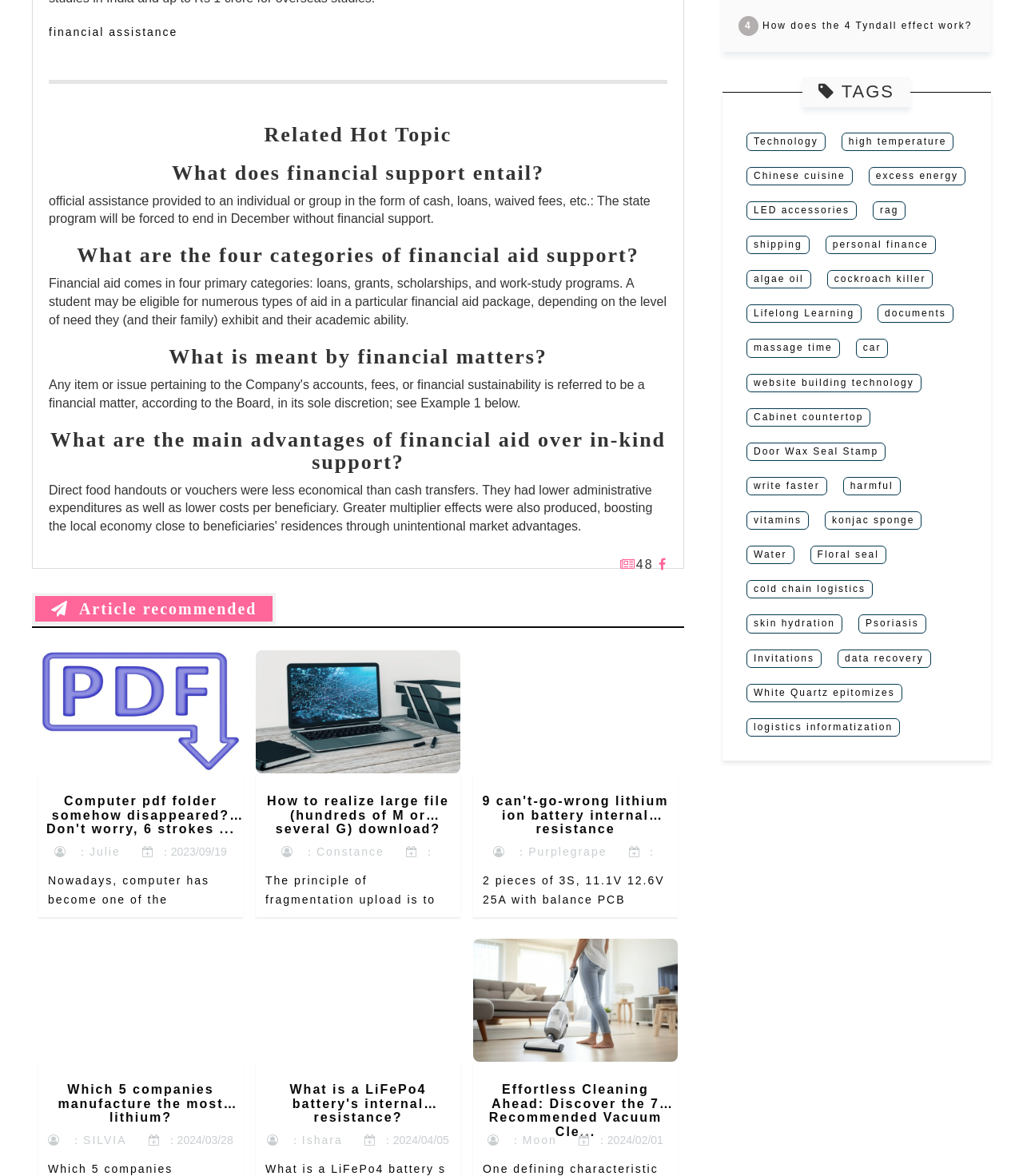Identify the bounding box coordinates of the clickable region to carry out the given instruction: "Click on 'Computer pdf folder somehow disappeared? Don't worry, 6 strokes…'".

[0.042, 0.675, 0.233, 0.699]